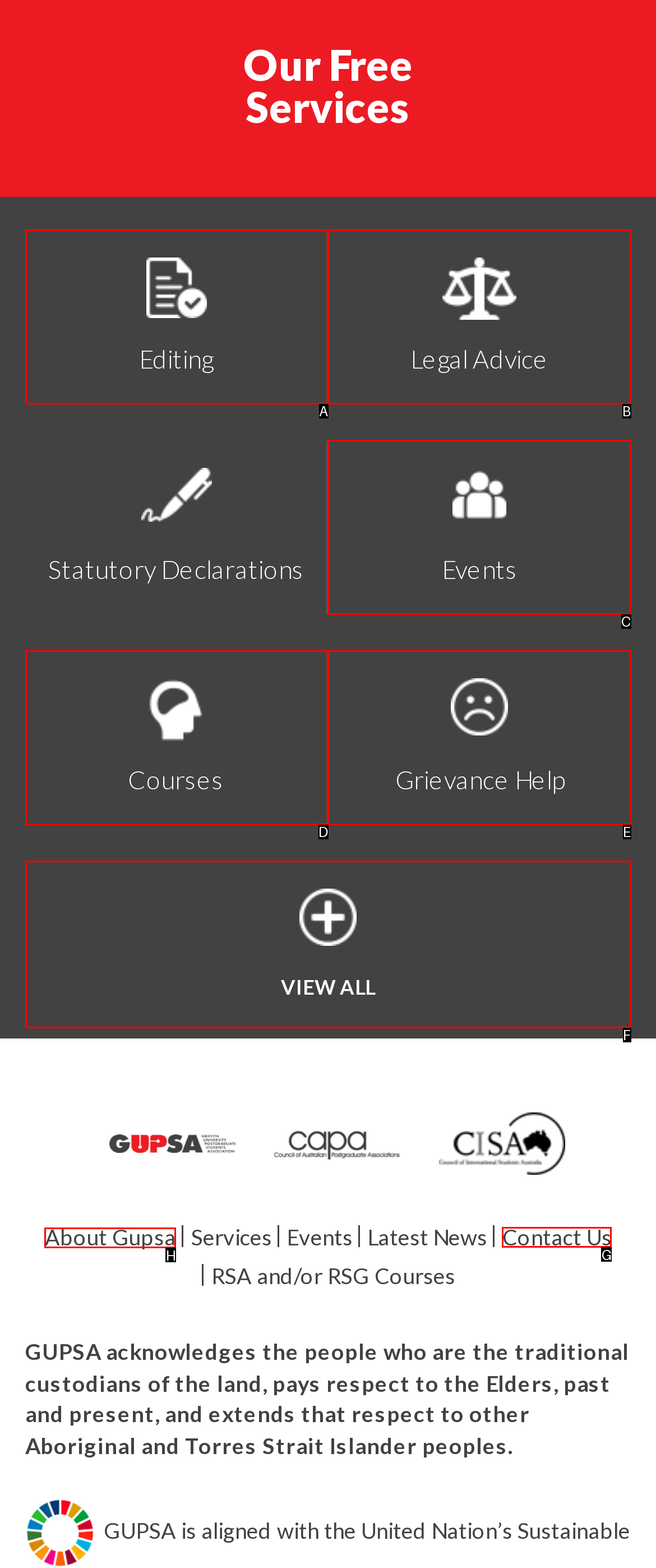Indicate the HTML element to be clicked to accomplish this task: Learn about GUPSA Respond using the letter of the correct option.

H